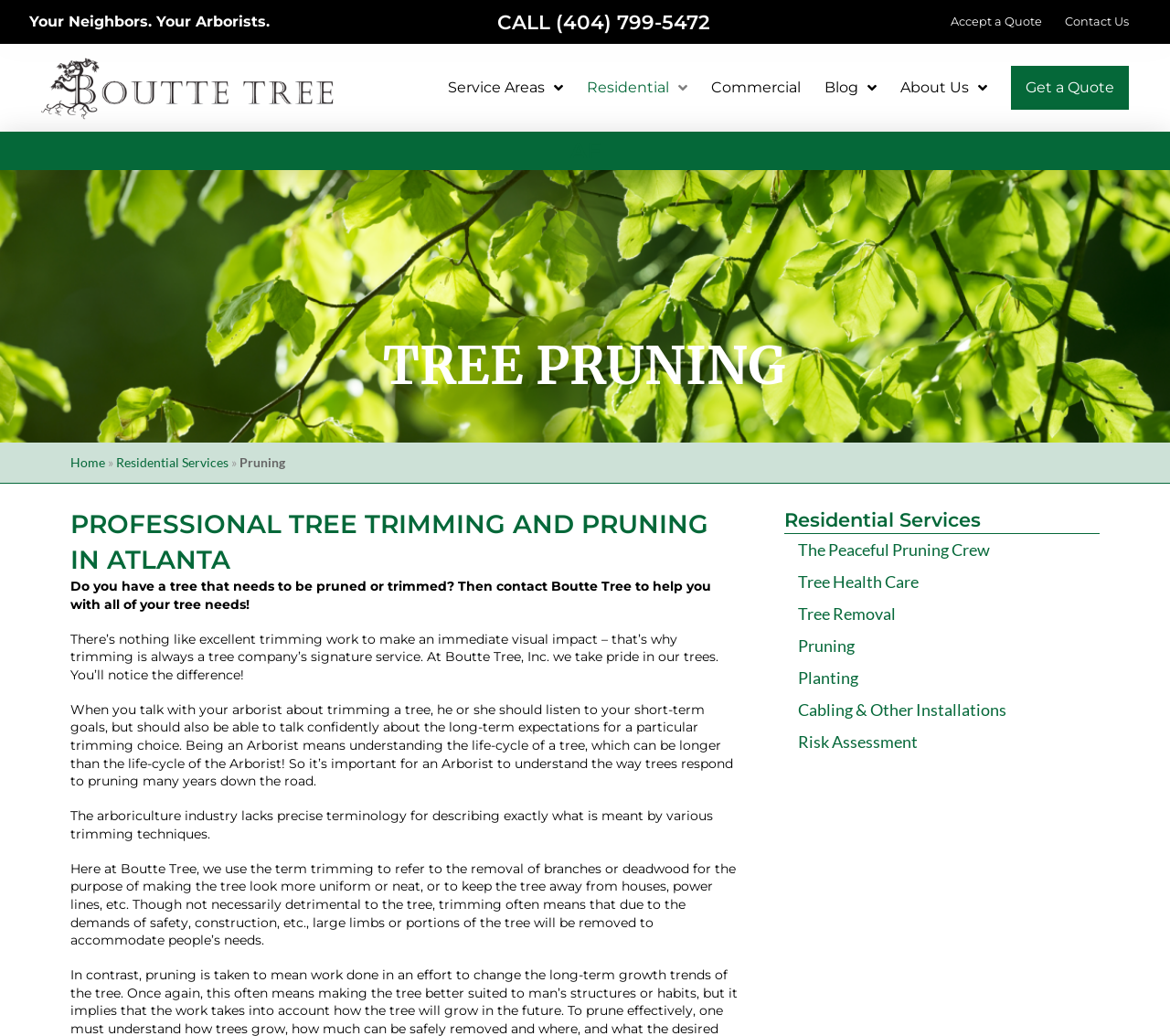Identify and provide the text of the main header on the webpage.

Your Neighbors. Your Arborists.